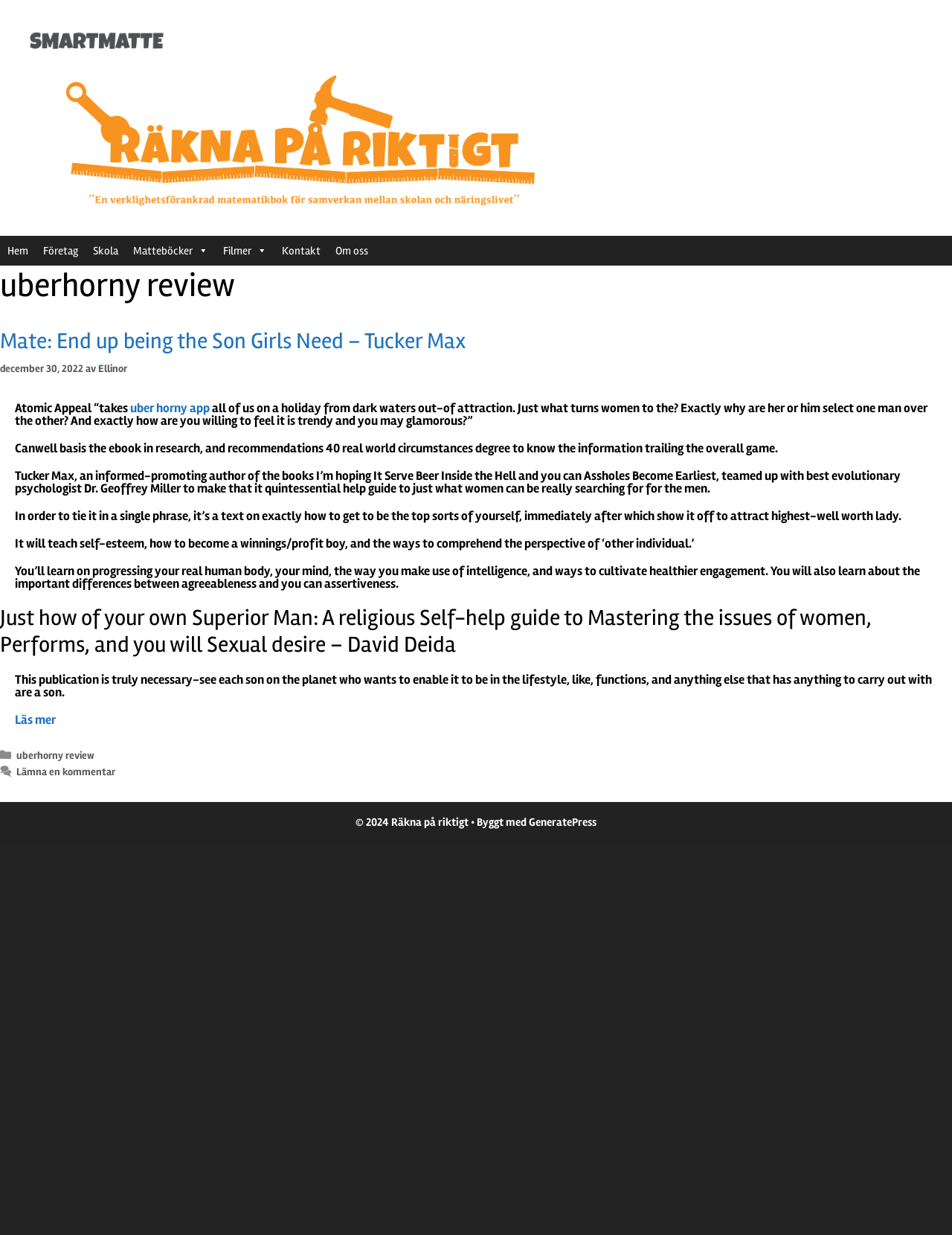Locate the bounding box coordinates of the clickable element to fulfill the following instruction: "Click on the 'HOME' link". Provide the coordinates as four float numbers between 0 and 1 in the format [left, top, right, bottom].

None